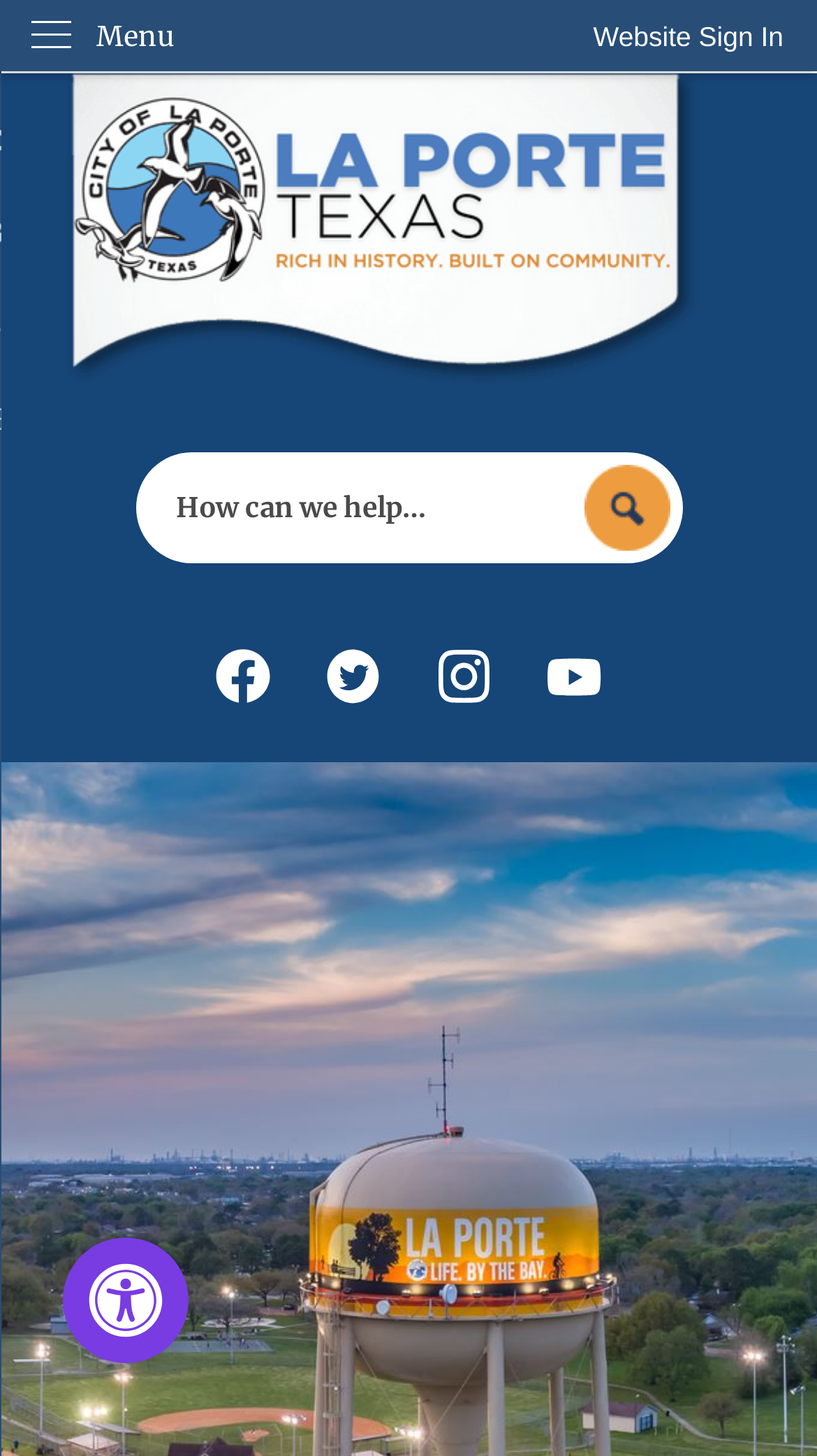Create a detailed description of the webpage's content and layout.

The webpage is the official website of La Porte, Texas, with a focus on vendor registration. At the top left corner, there is a "Skip to Main Content" link, followed by a "Website Sign In" button at the top right corner. Below the sign-in button, there is a vertical menu with a "Menu" label. 

On the top center of the page, there is a link to the La Porte, TX homepage, accompanied by an image. 

A search region is located in the middle of the page, containing a search textbox and a search button with a search icon. The search region is positioned slightly above the center of the page.

Below the search region, there are four social media links, each with an accompanying image, arranged horizontally from left to right: Facebook, Twitter, Instagram, and YouTube. These links open in new windows.

At the bottom right corner of the page, there is a "PageAssist" button, which provides personalization options when expanded. The button is accompanied by an image.